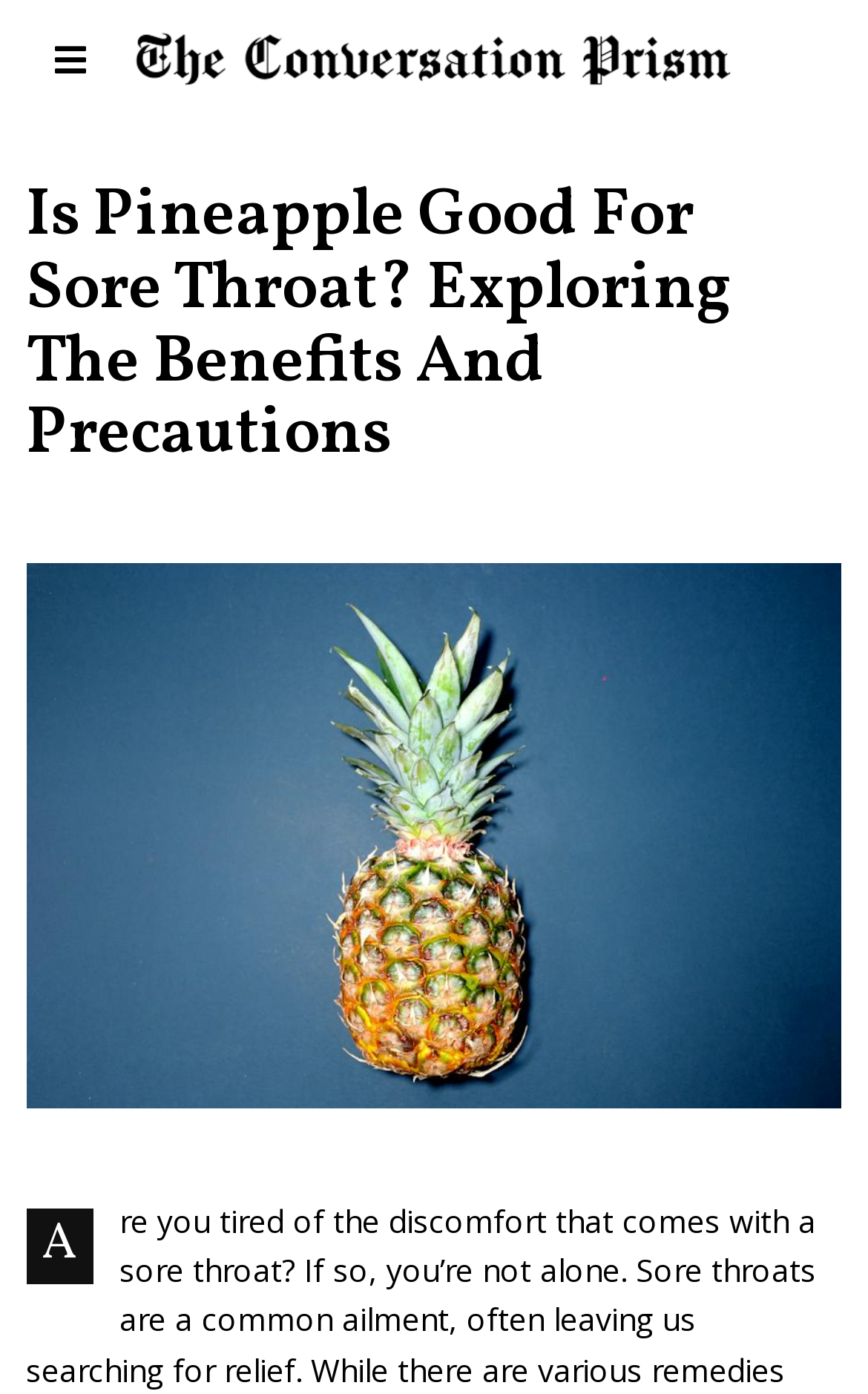Locate the bounding box coordinates for the element described below: "alt="The Conversation Prism Logo"". The coordinates must be four float values between 0 and 1, formatted as [left, top, right, bottom].

[0.145, 0.019, 0.855, 0.067]